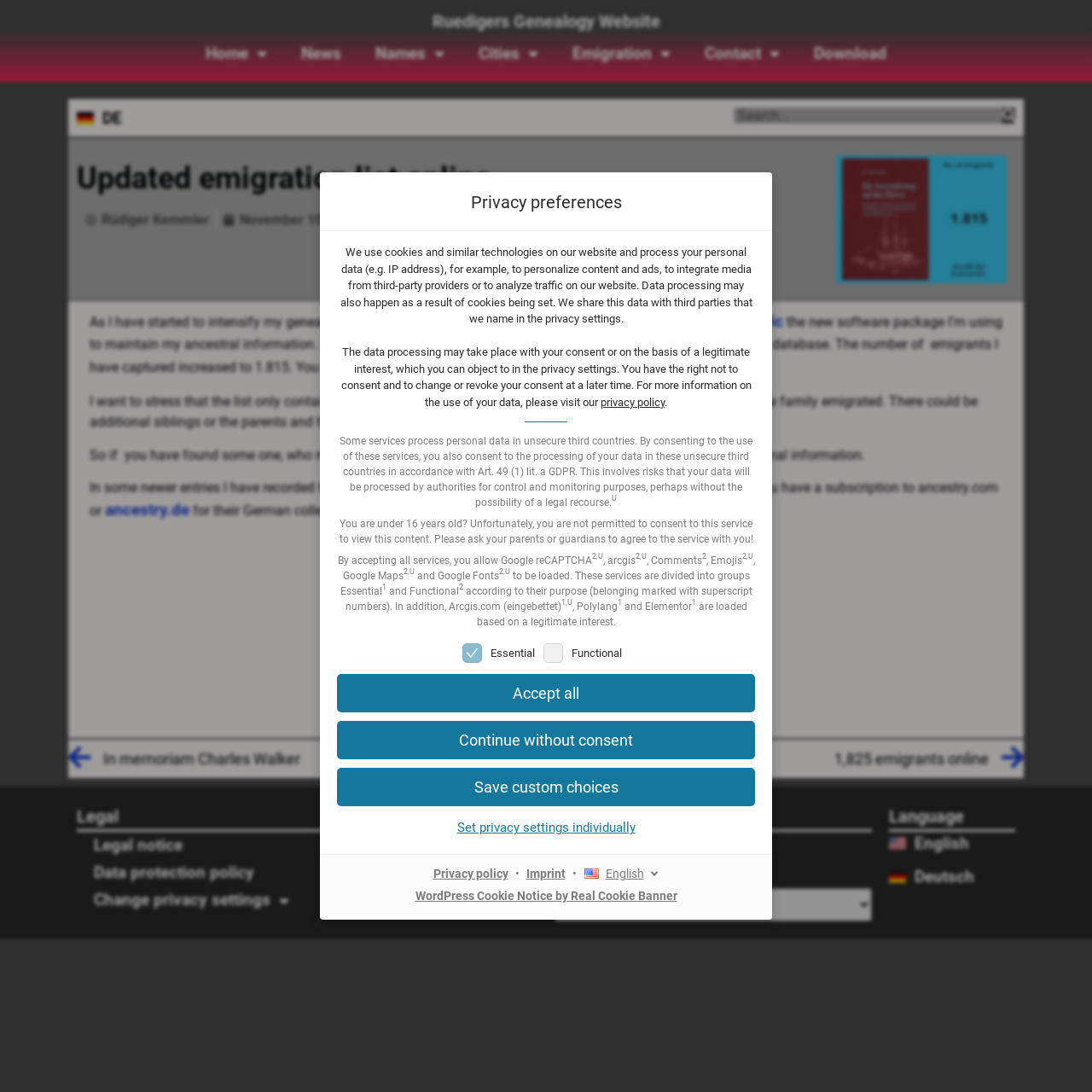Please mark the clickable region by giving the bounding box coordinates needed to complete this instruction: "Click the 'Set privacy settings individually' link".

[0.309, 0.746, 0.691, 0.771]